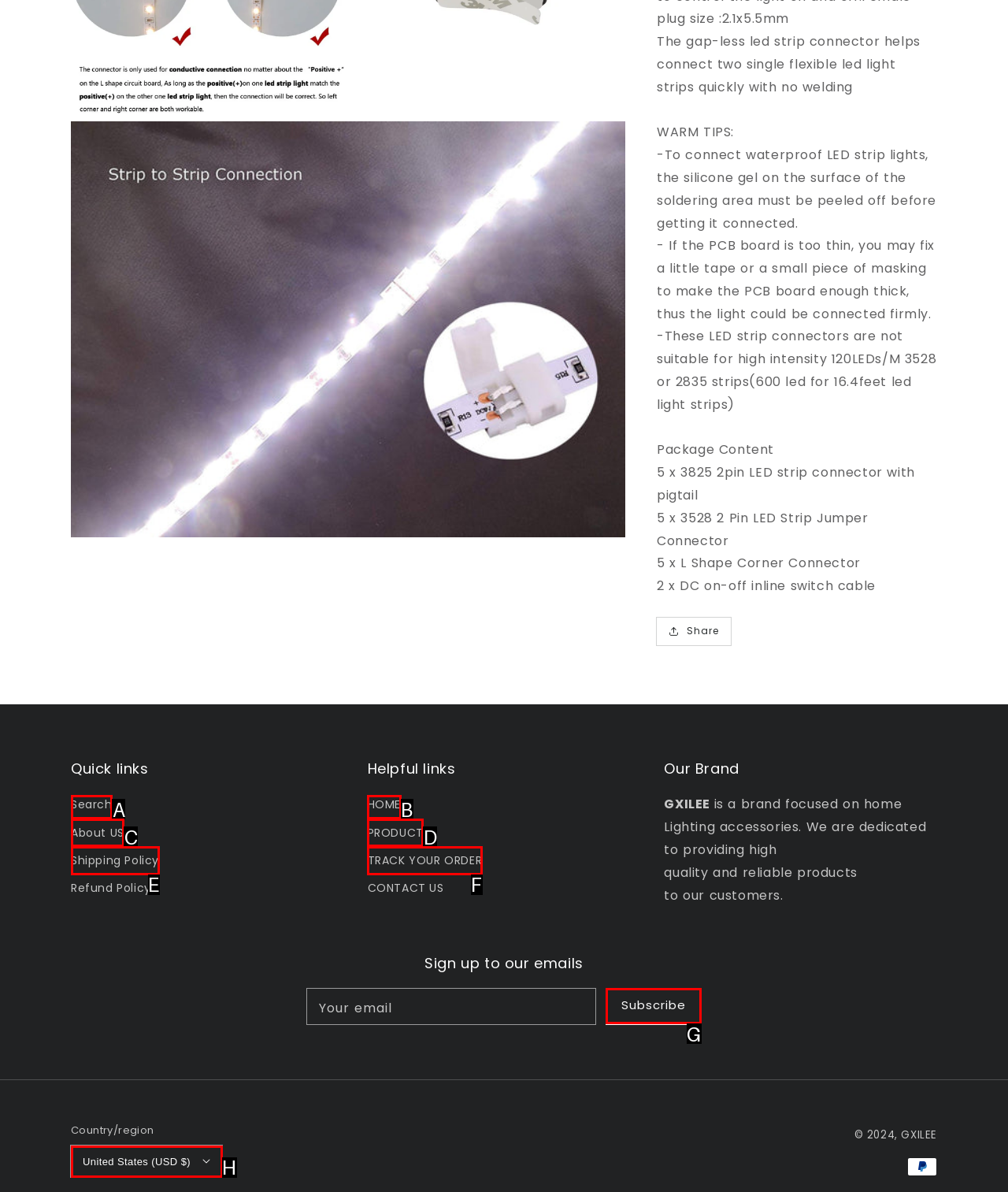Which option aligns with the description: Search? Respond by selecting the correct letter.

A